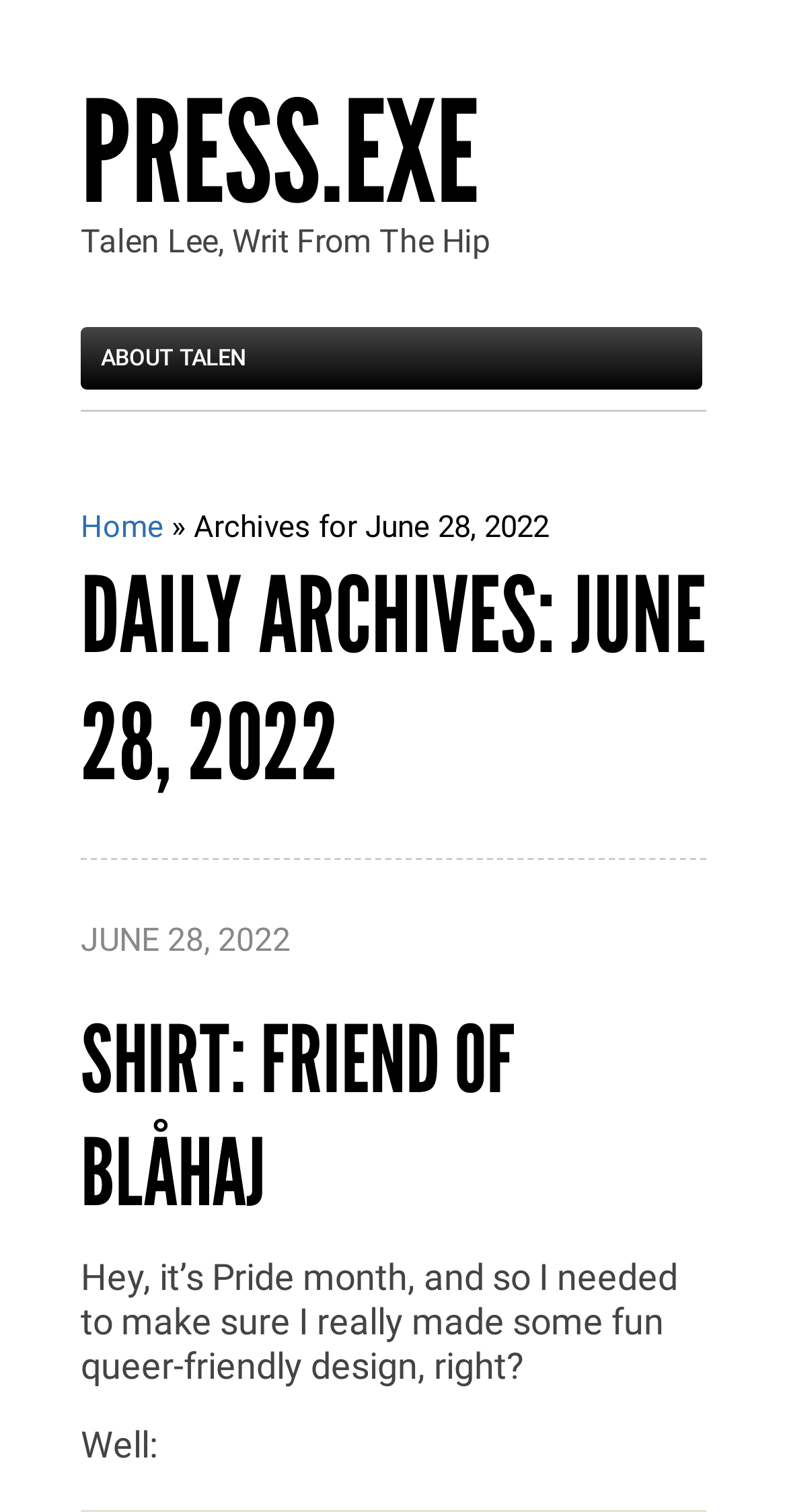Extract the main heading text from the webpage.

DAILY ARCHIVES: JUNE 28, 2022